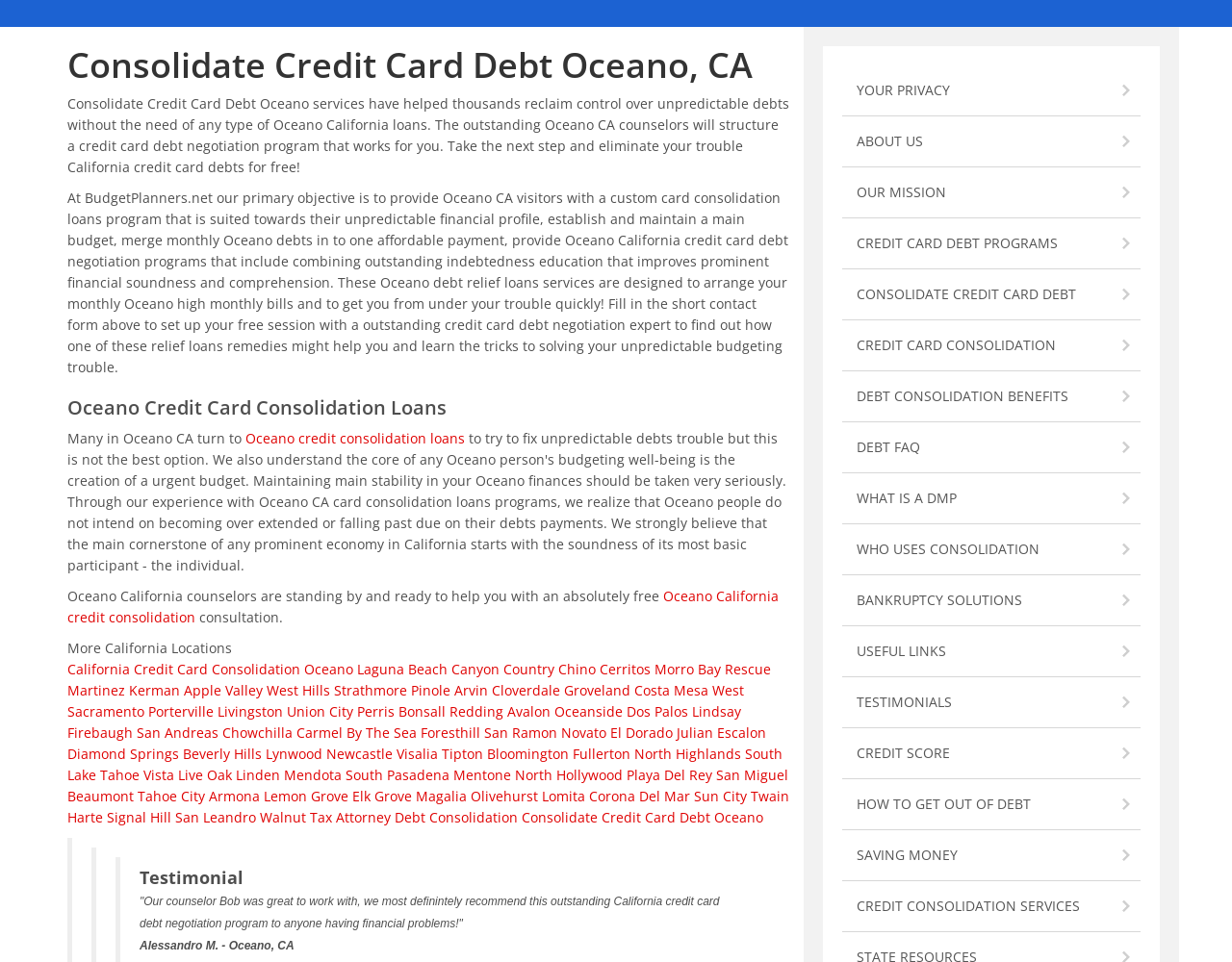Determine the bounding box for the UI element as described: "Email". The coordinates should be represented as four float numbers between 0 and 1, formatted as [left, top, right, bottom].

None